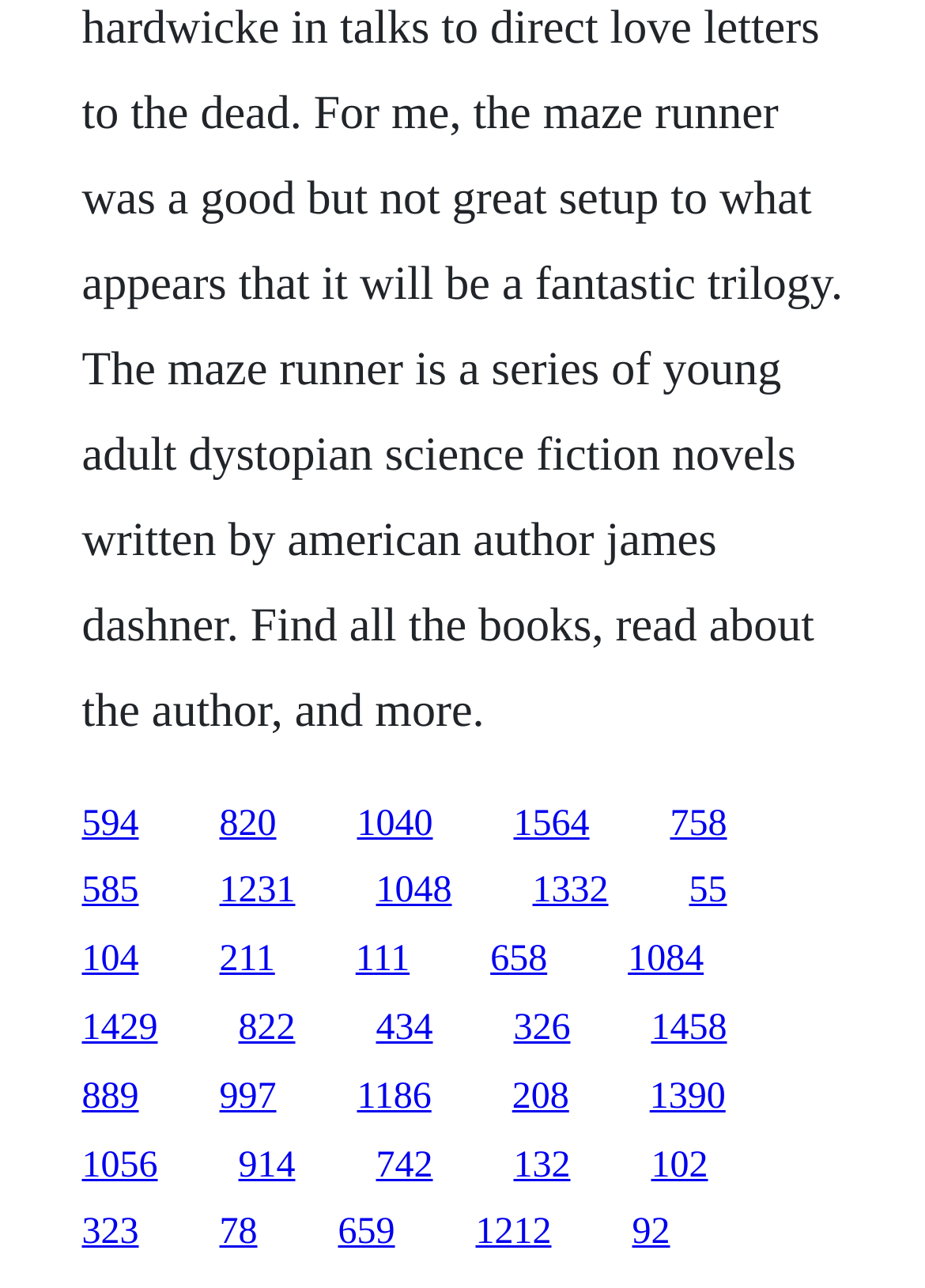Identify the bounding box coordinates of the clickable region necessary to fulfill the following instruction: "visit the fifth link". The bounding box coordinates should be four float numbers between 0 and 1, i.e., [left, top, right, bottom].

[0.724, 0.624, 0.786, 0.655]